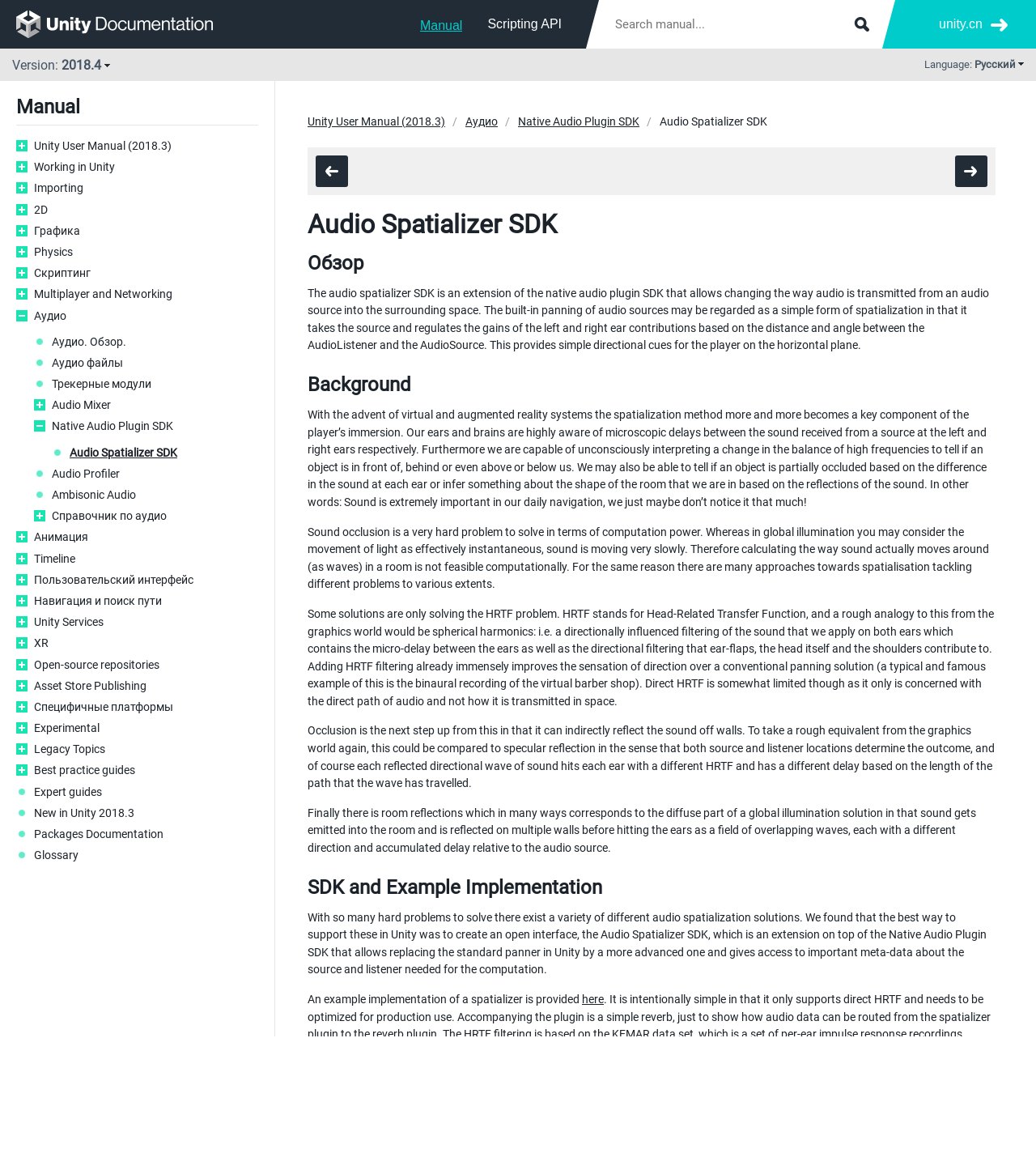Please identify the bounding box coordinates of the area that needs to be clicked to fulfill the following instruction: "Click on Audio Spatializer SDK."

[0.067, 0.386, 0.249, 0.399]